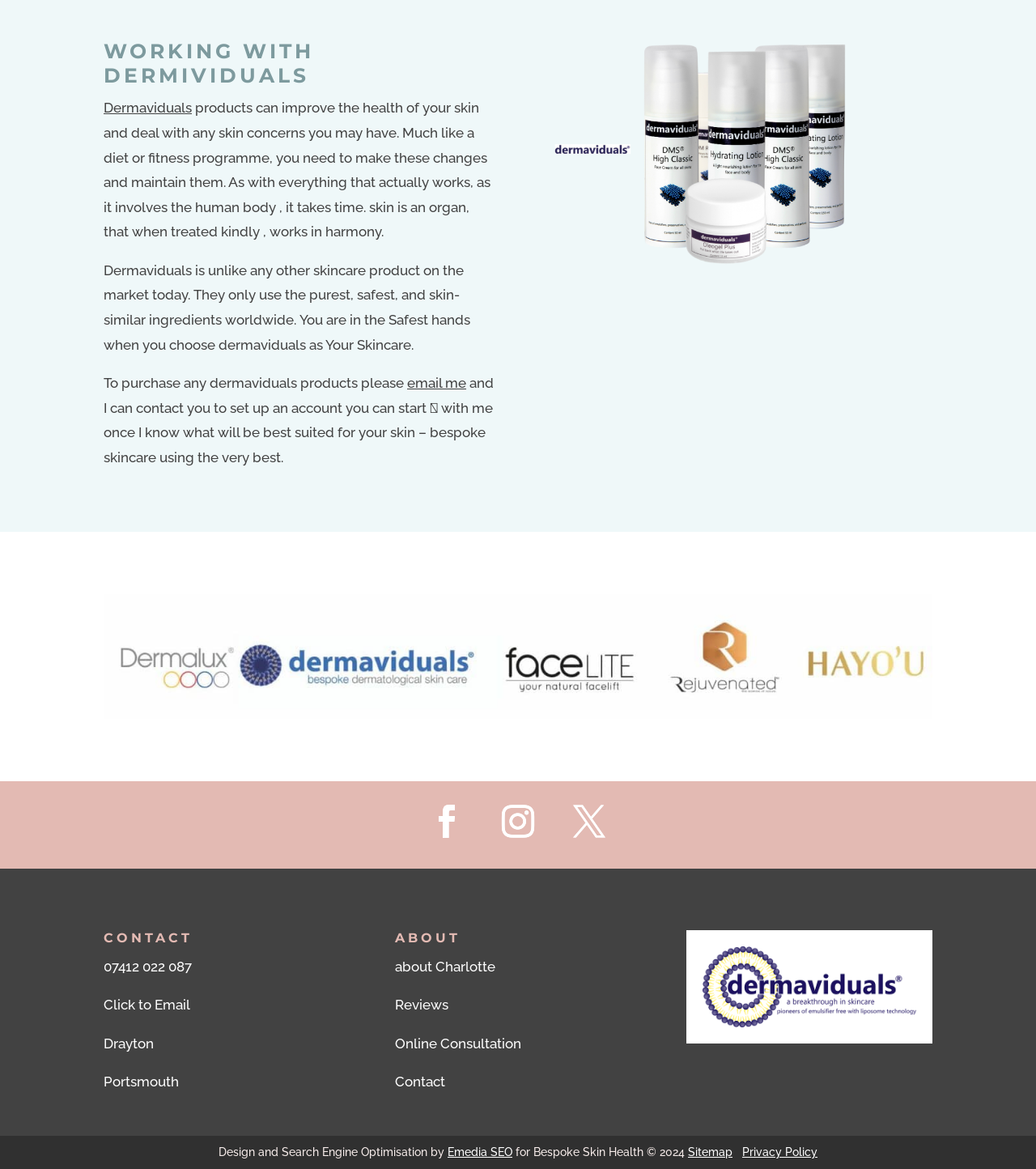Reply to the question with a brief word or phrase: What is the location of the owner?

Drayton, Portsmouth